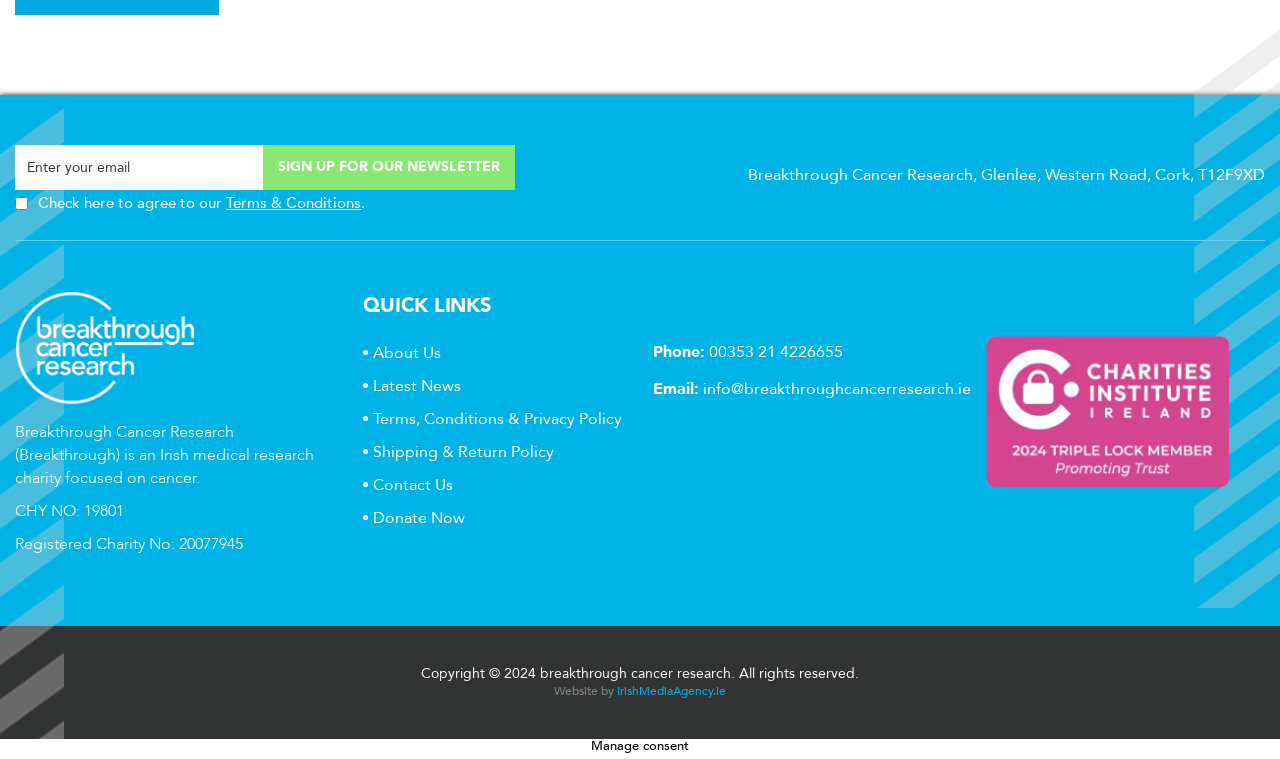Please identify the bounding box coordinates of the element that needs to be clicked to perform the following instruction: "Check out recent posts".

None